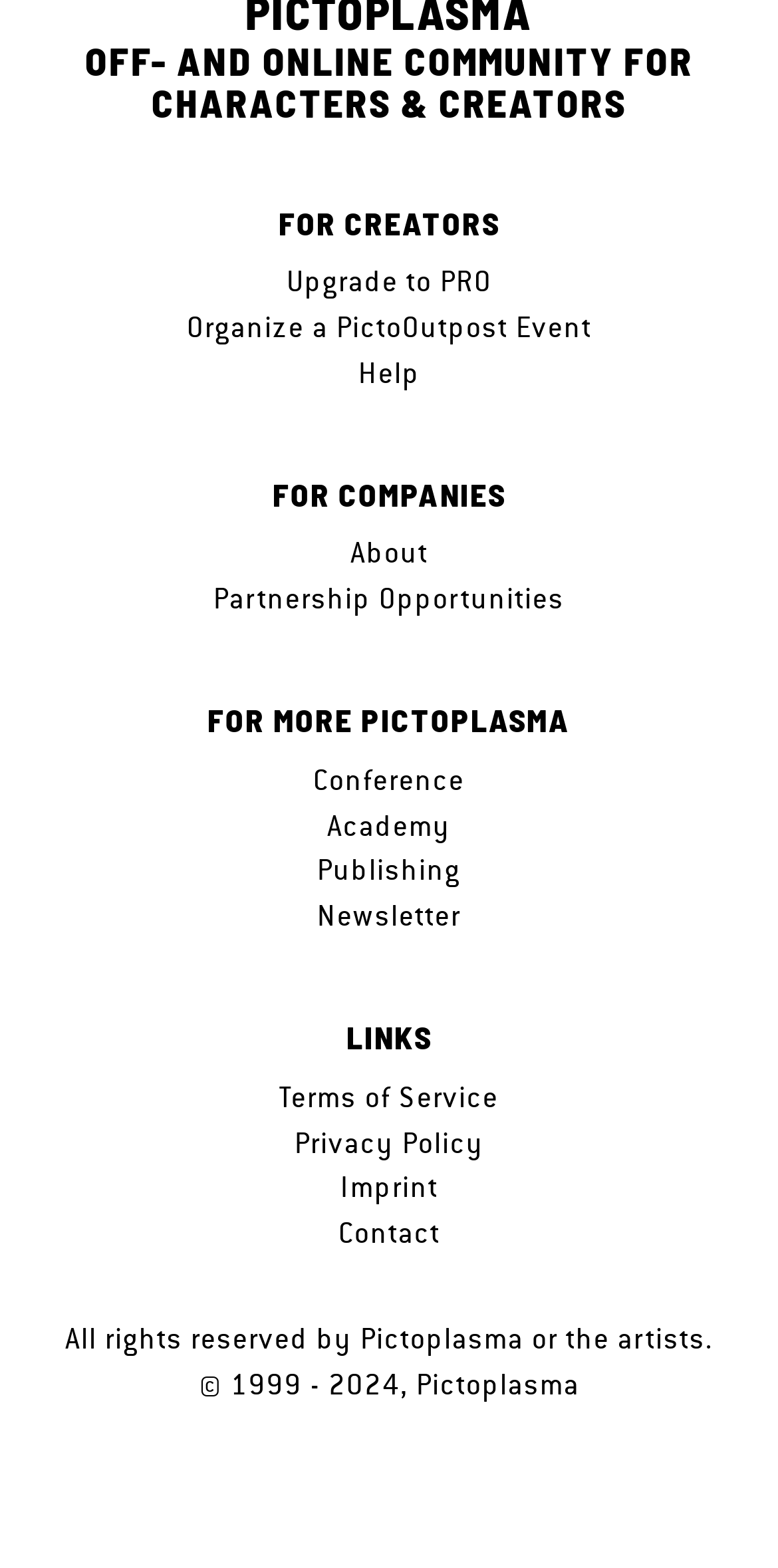How many sections are there for different types of users? Based on the image, give a response in one word or a short phrase.

Three